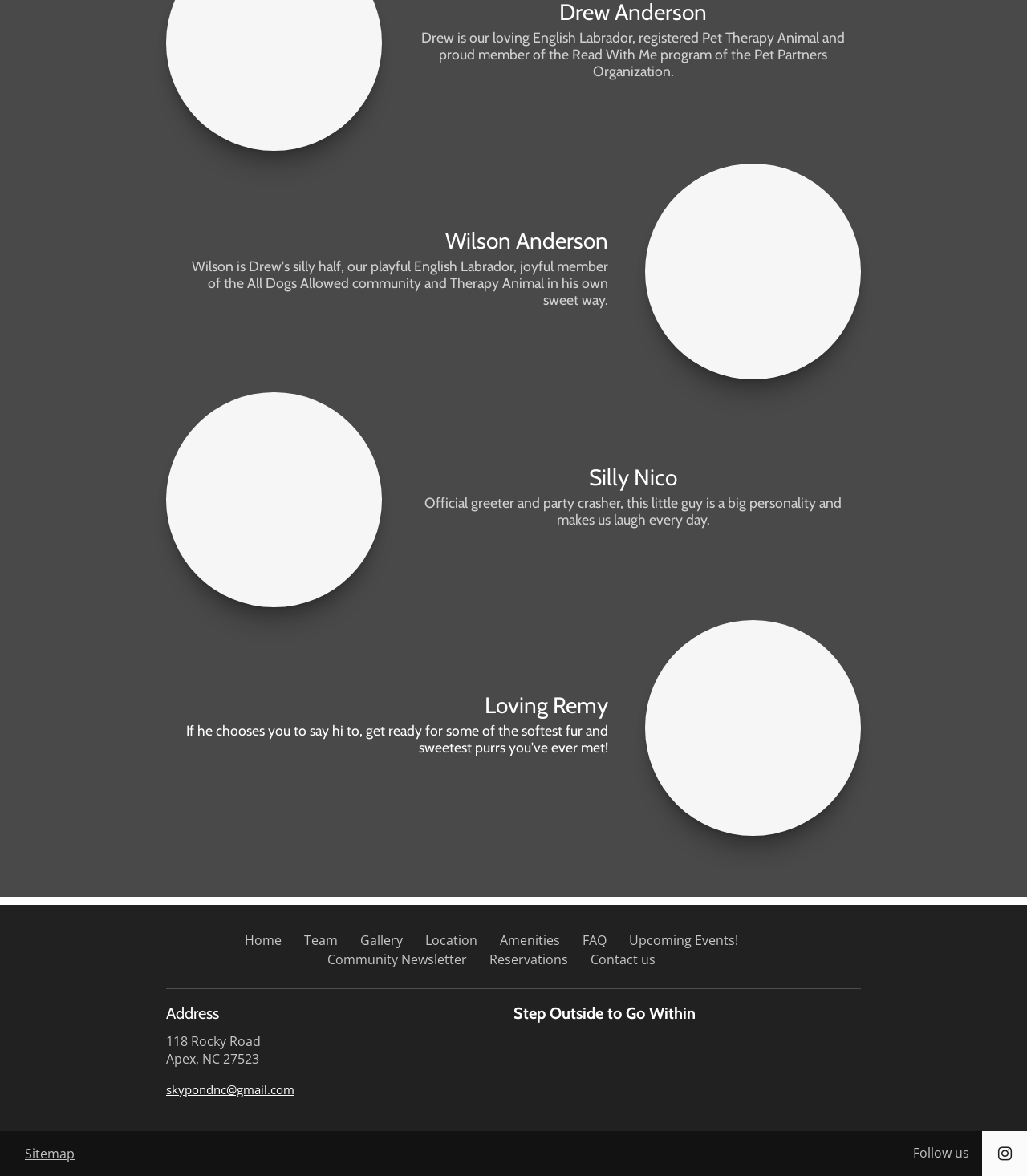Answer the question with a brief word or phrase:
What is the email address listed at the bottom of the webpage?

skypondnc@gmail.com